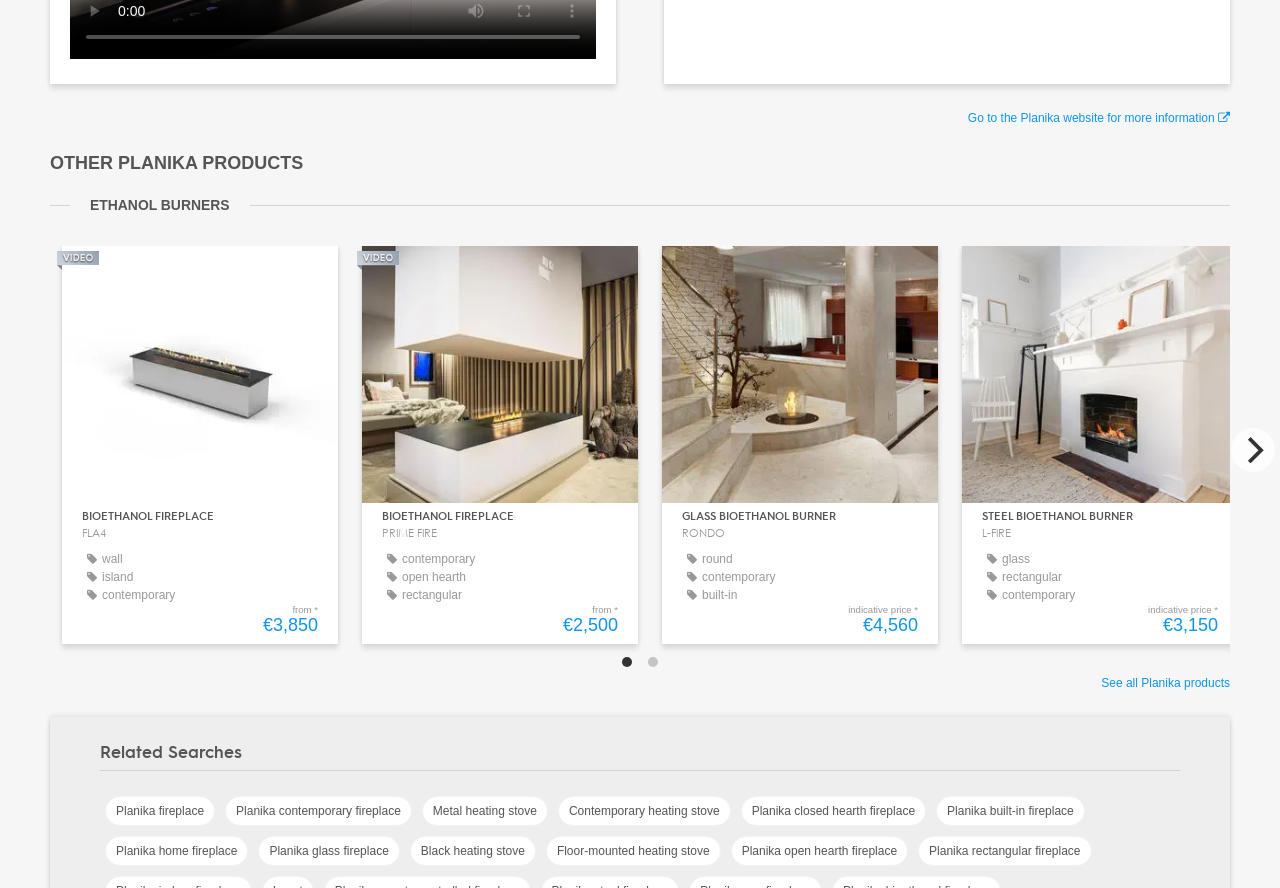Locate the bounding box coordinates of the clickable part needed for the task: "See all Planika products".

[0.86, 0.761, 0.961, 0.777]